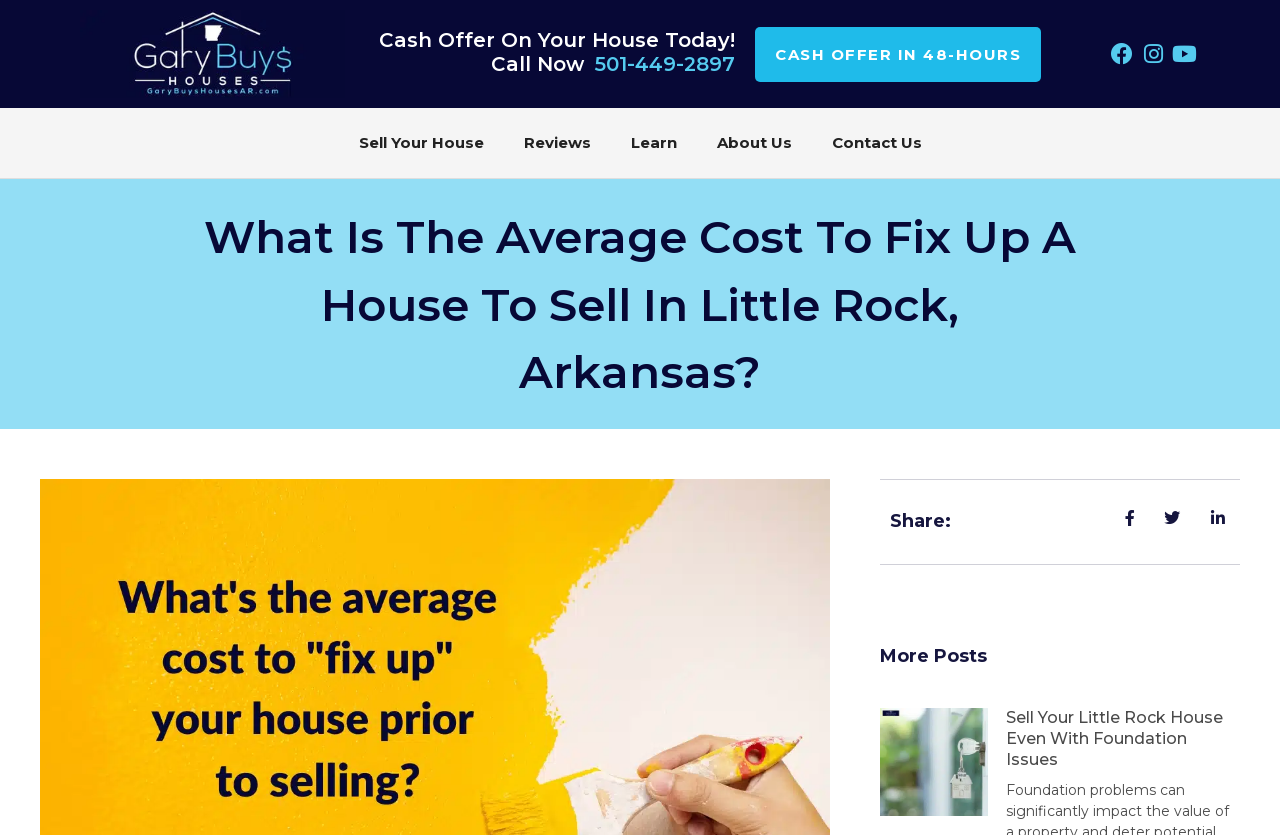Please provide a detailed answer to the question below based on the screenshot: 
What is the phone number to call for a cash offer?

I found the phone number by looking at the link element with the text '501-449-2897' which is located near the 'Call Now' button.